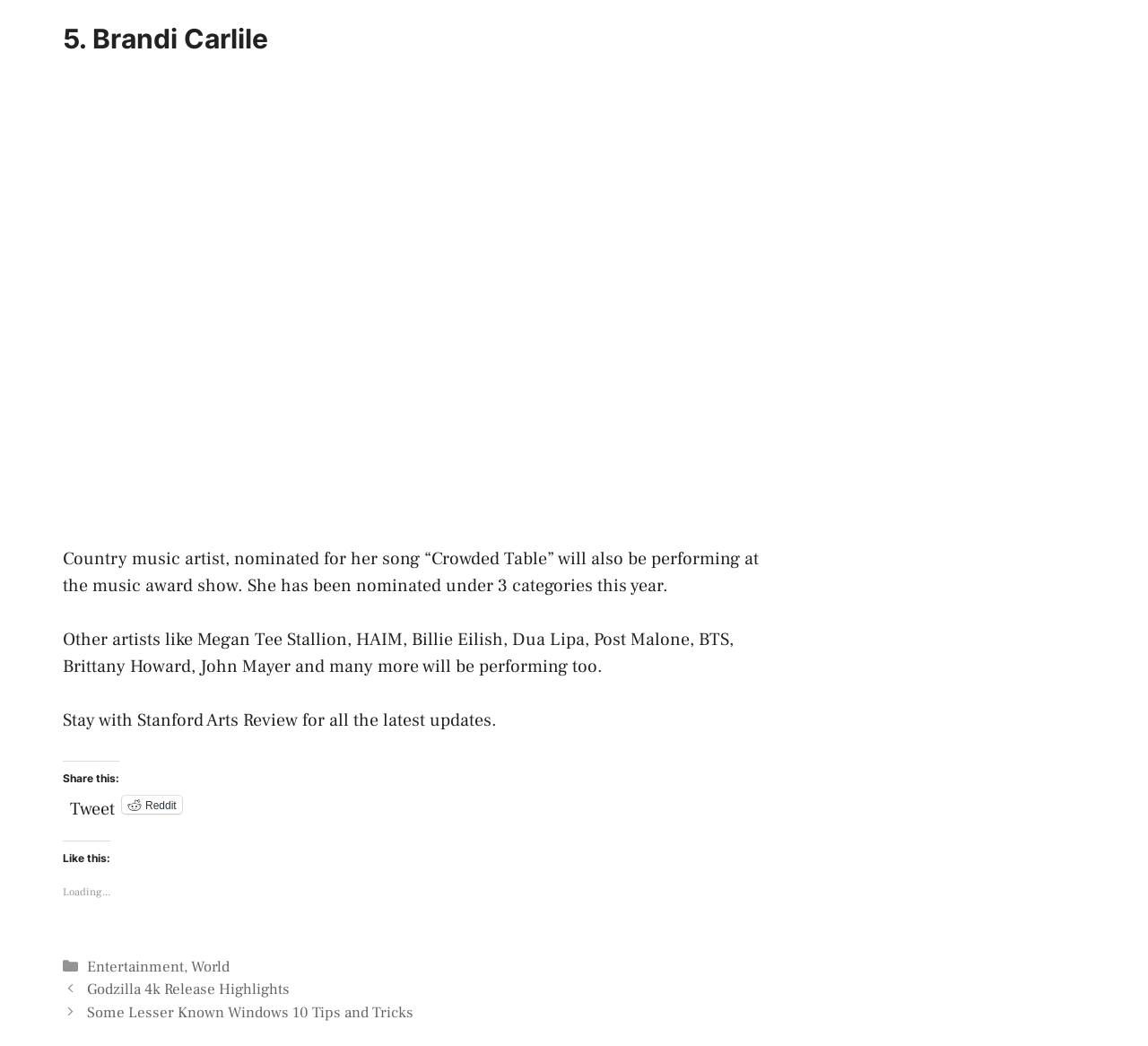Please find the bounding box for the UI element described by: "Godzilla 4k Release Highlights".

[0.076, 0.937, 0.252, 0.956]